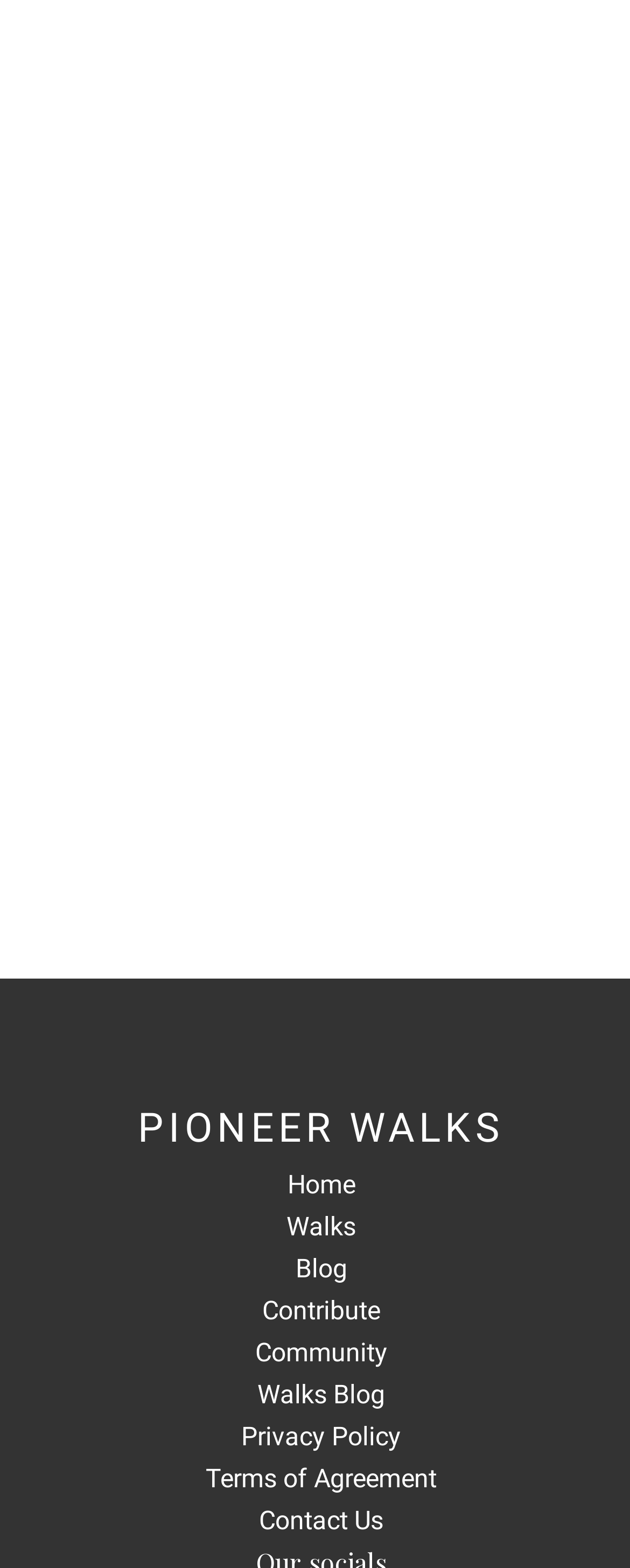Please identify the bounding box coordinates of the clickable area that will allow you to execute the instruction: "read blog".

[0.469, 0.799, 0.551, 0.819]